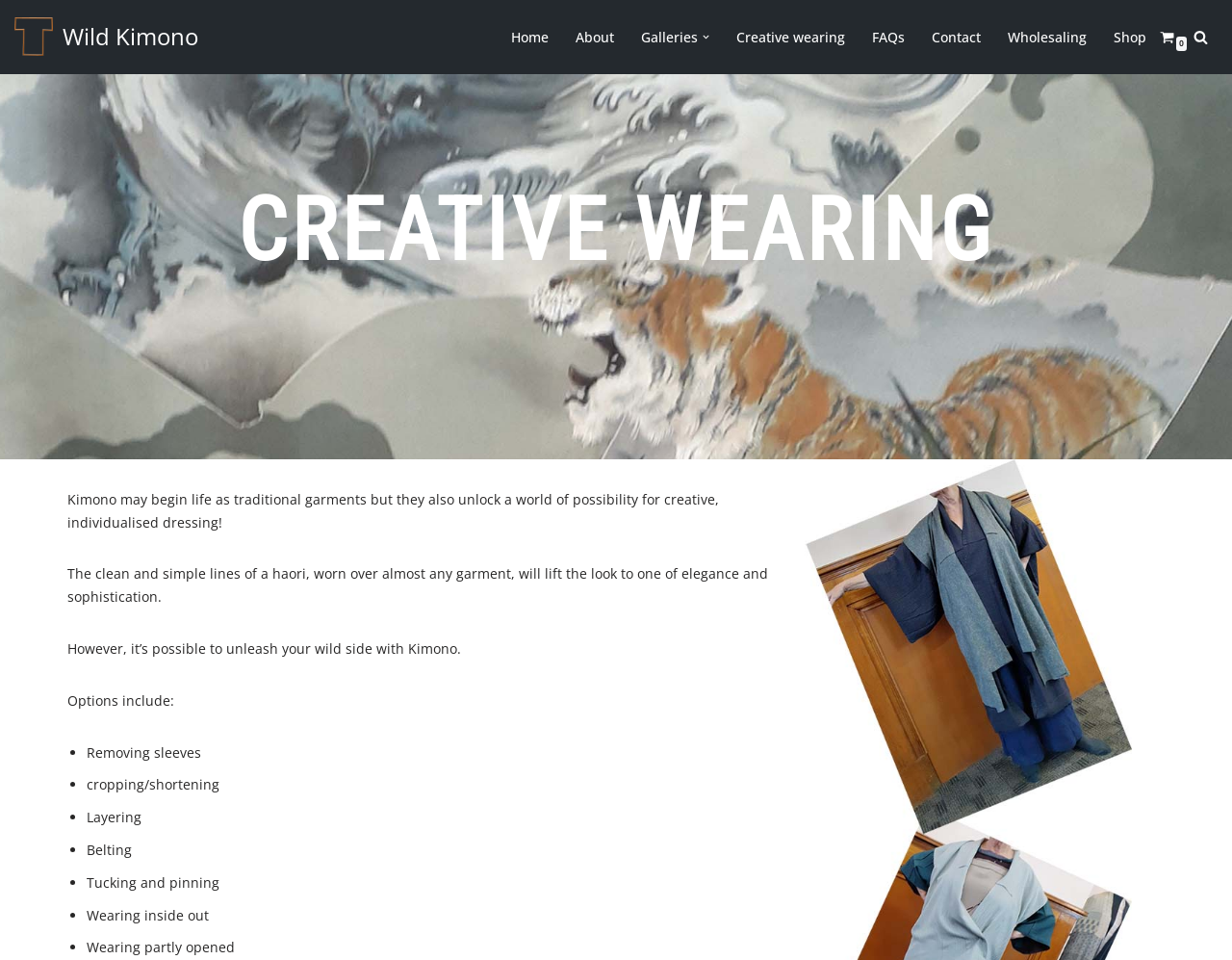What is the main theme of this website?
Answer with a single word or phrase, using the screenshot for reference.

Kimono